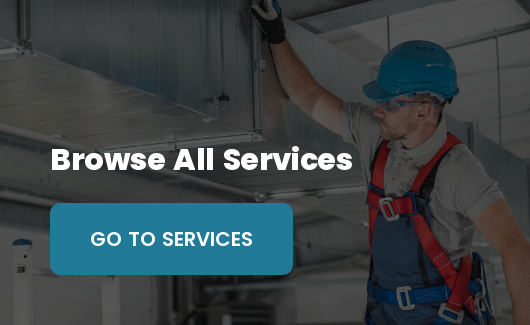Give a comprehensive caption that covers the entire image content.

In this image, a skilled technician is working on HVAC (Heating, Ventilation, and Air Conditioning) systems, showcasing expertise in the field. The technician, donned in safety gear including a hard hat and harness, is seen adjusting ductwork overhead, highlighting the importance of precision and professionalism in service delivery. The overlay text encourages viewers to "Browse All Services," with a prominent button inviting them to "GO TO SERVICES." This visual effectively communicates a commitment to quality service and customer satisfaction in HVAC care.